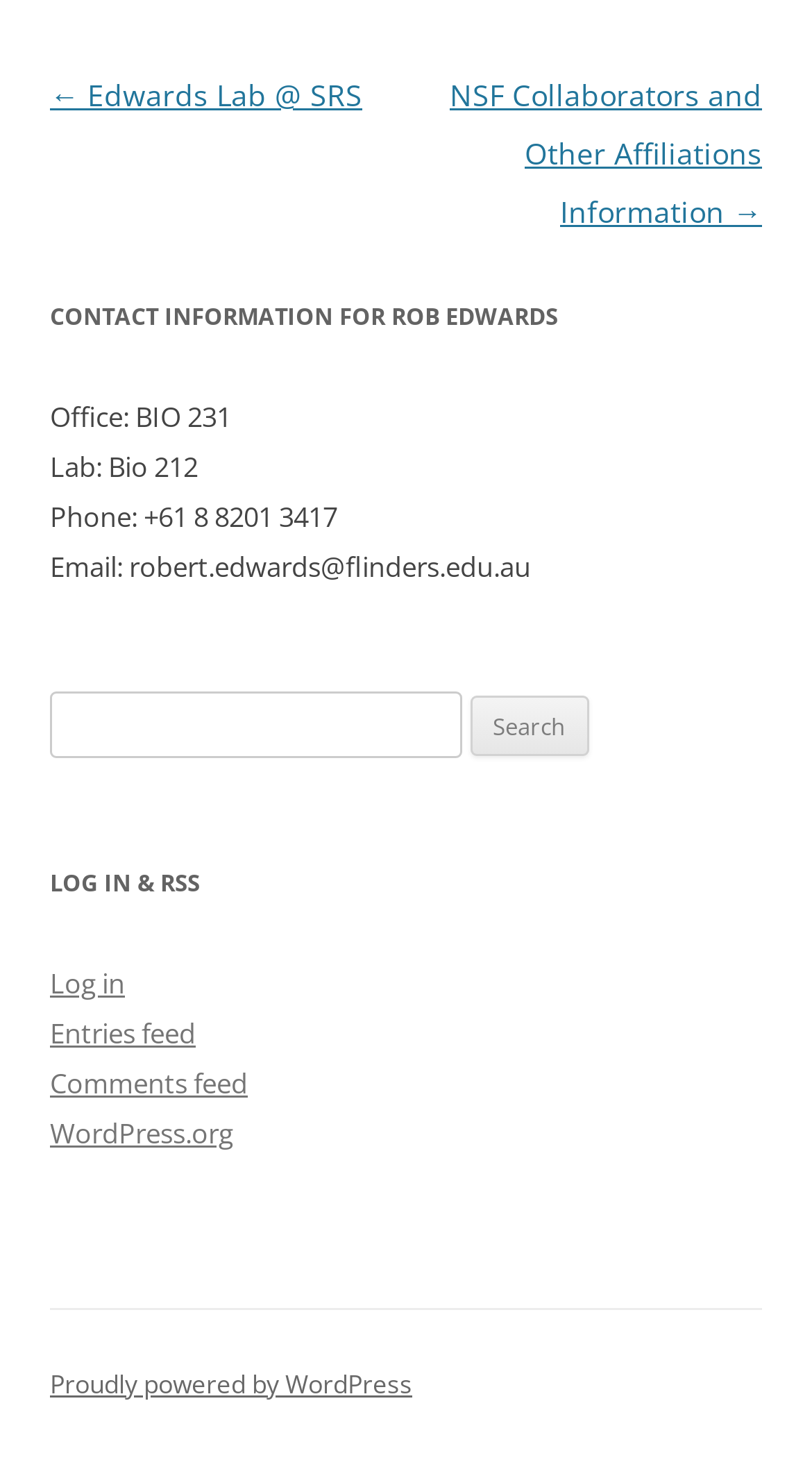Determine the bounding box for the UI element described here: "Share on Twitter".

None